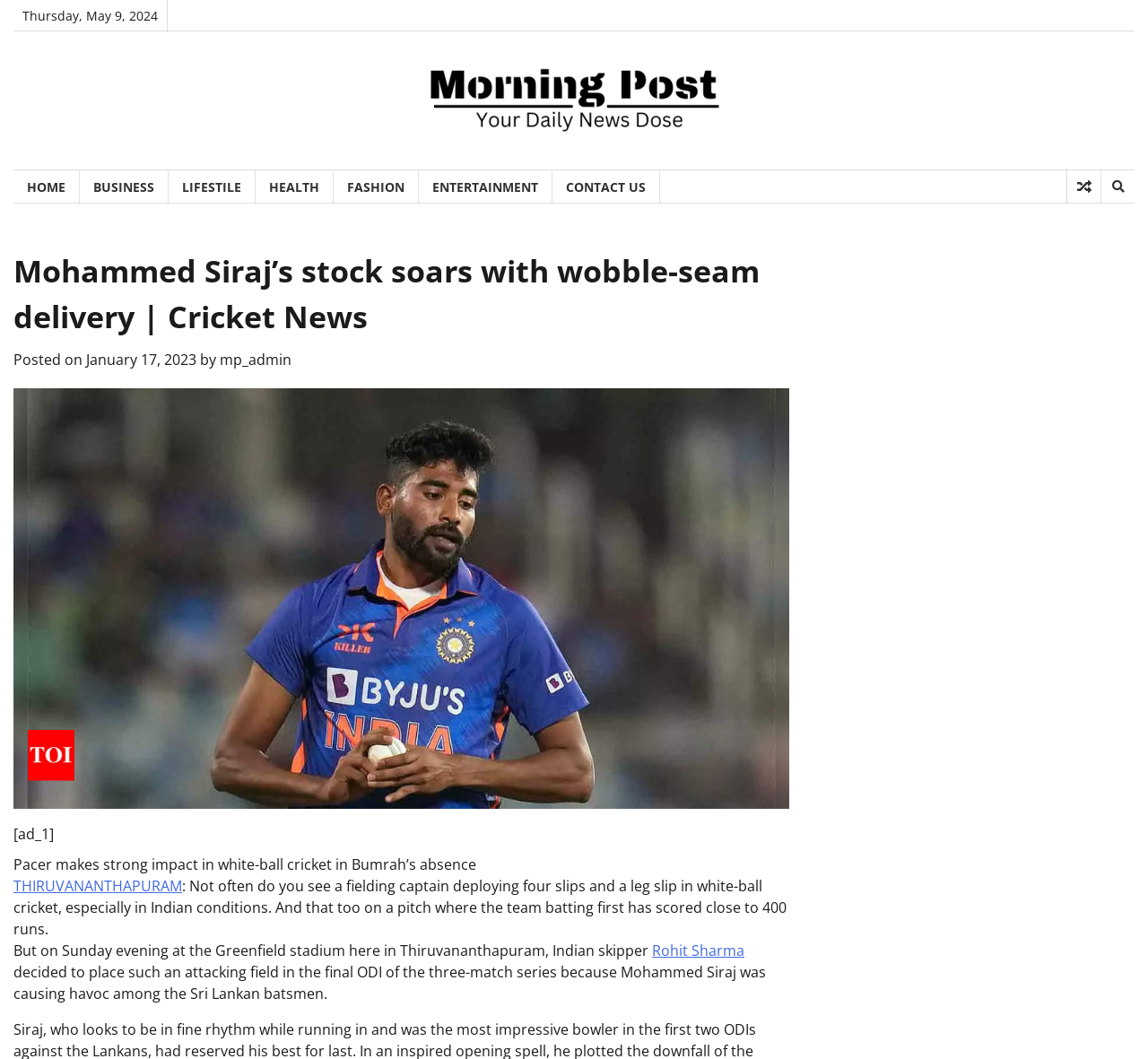Predict the bounding box of the UI element based on the description: "title="View Random Post"". The coordinates should be four float numbers between 0 and 1, formatted as [left, top, right, bottom].

[0.93, 0.16, 0.959, 0.193]